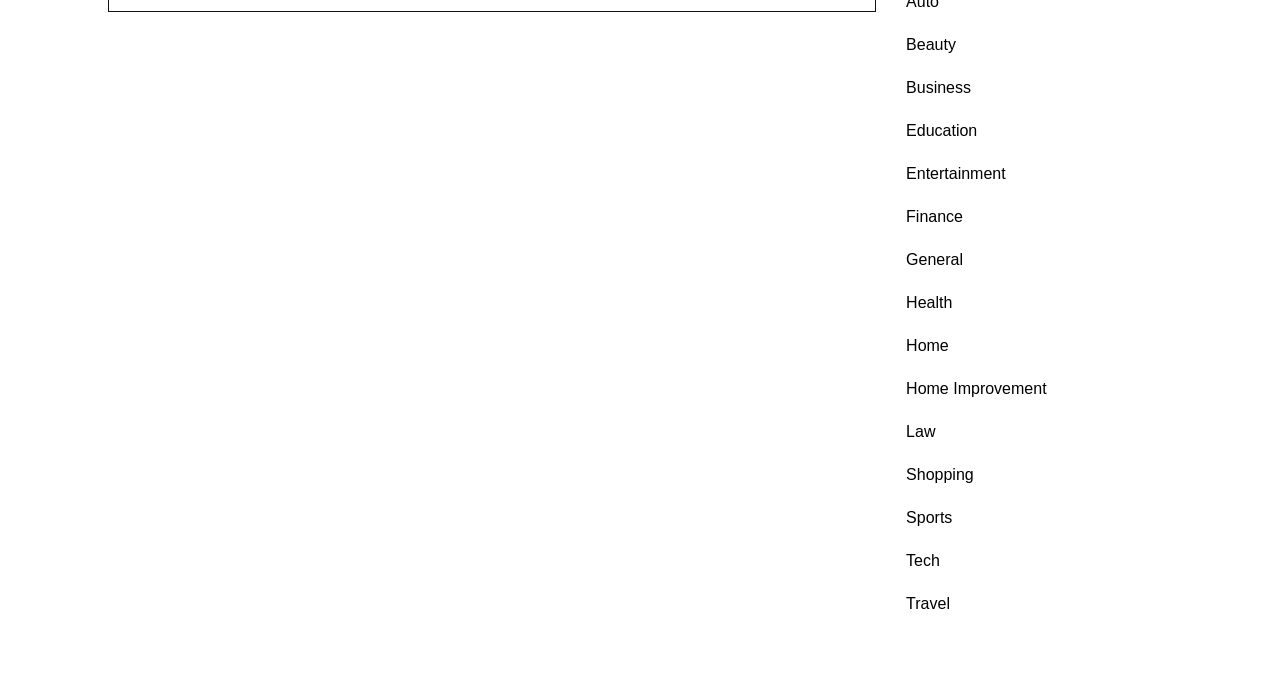Please find the bounding box coordinates of the clickable region needed to complete the following instruction: "Go to next post". The bounding box coordinates must consist of four float numbers between 0 and 1, i.e., [left, top, right, bottom].

None